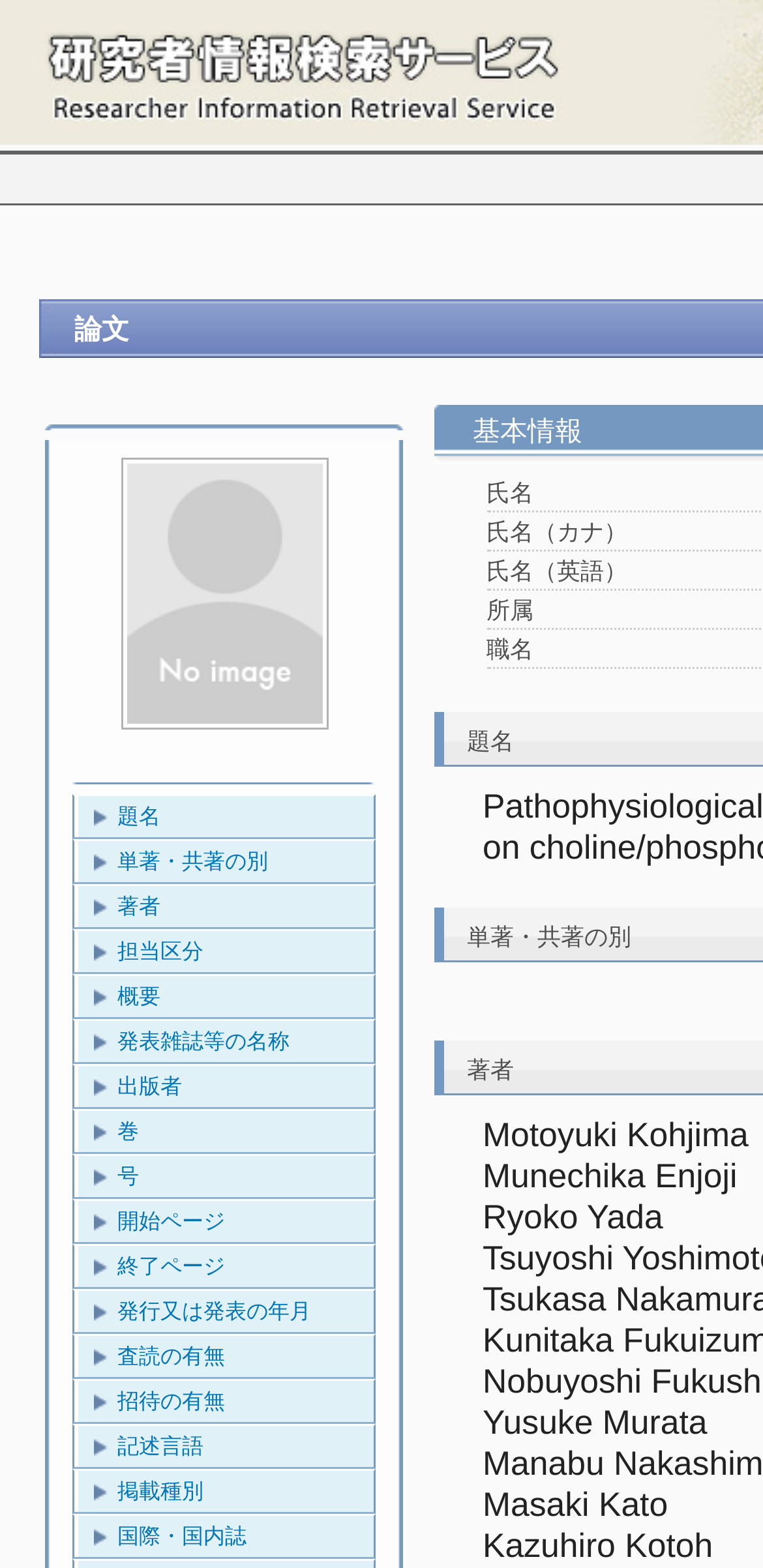Given the following UI element description: "題名", find the bounding box coordinates in the webpage screenshot.

[0.103, 0.508, 0.49, 0.534]